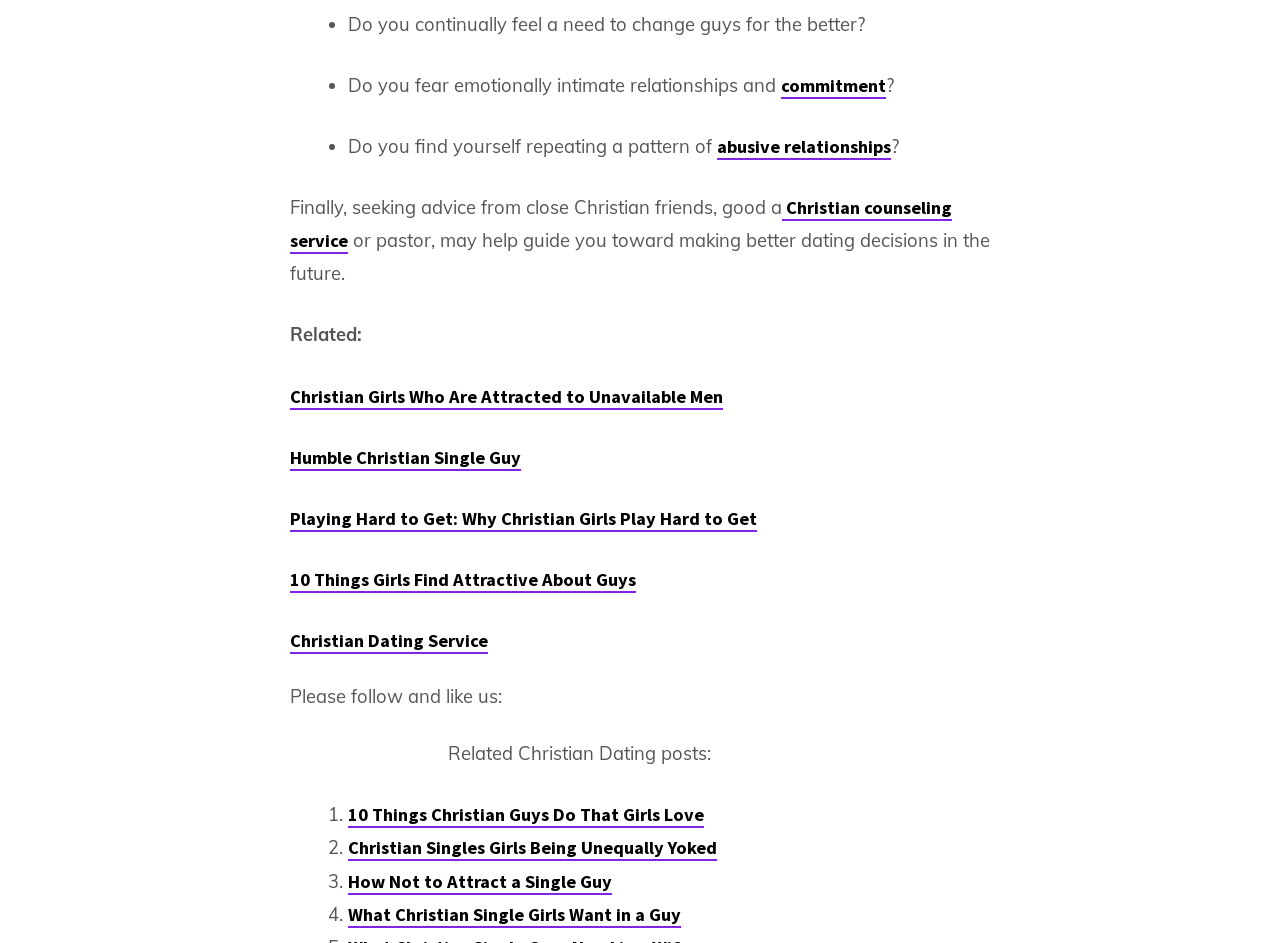Find the bounding box coordinates of the clickable area that will achieve the following instruction: "Share on Facebook".

[0.286, 0.752, 0.302, 0.787]